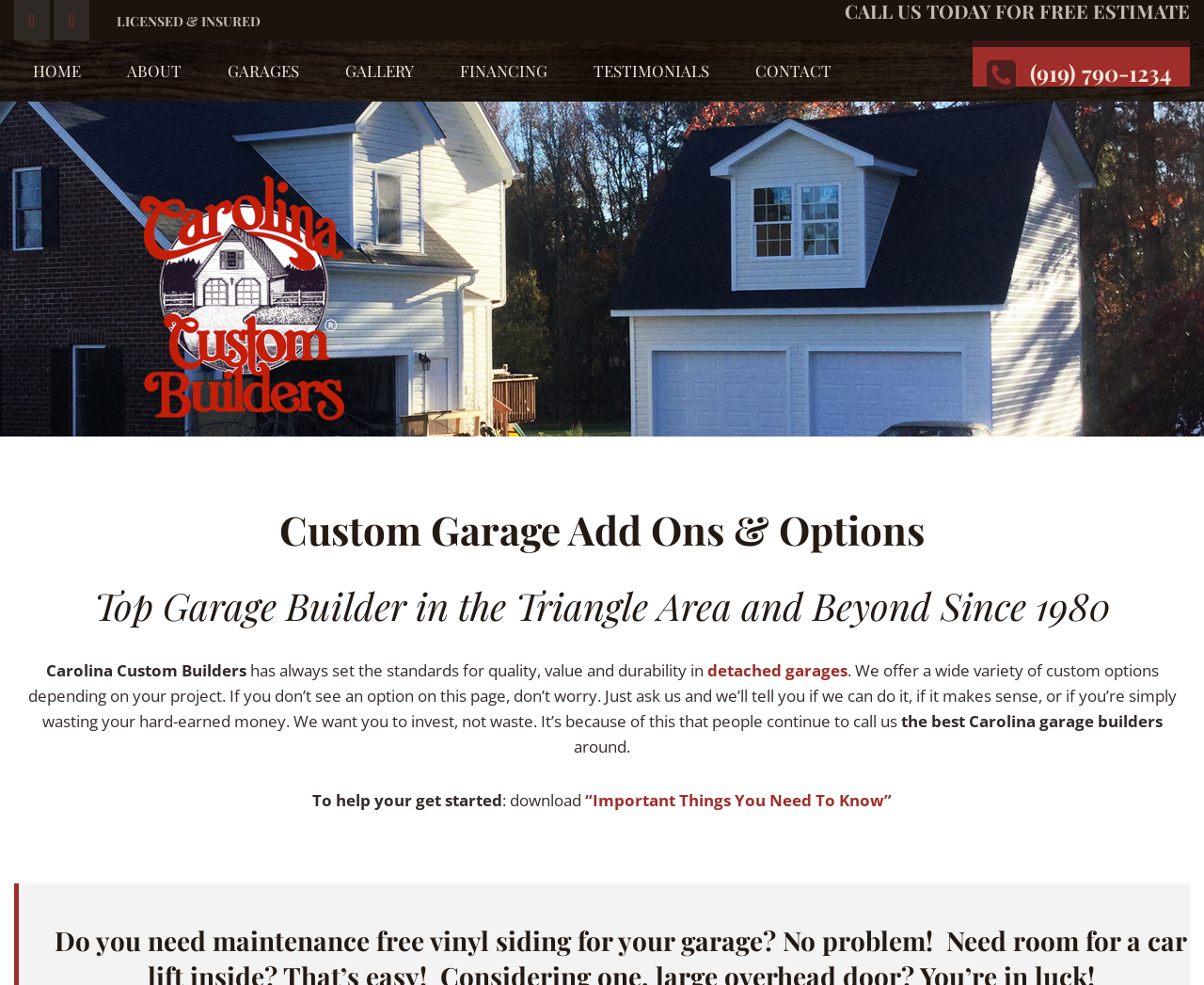Determine the bounding box coordinates for the clickable element required to fulfill the instruction: "Contact us for a free estimate". Provide the coordinates as four float numbers between 0 and 1, i.e., [left, top, right, bottom].

[0.702, 0.0, 0.988, 0.023]